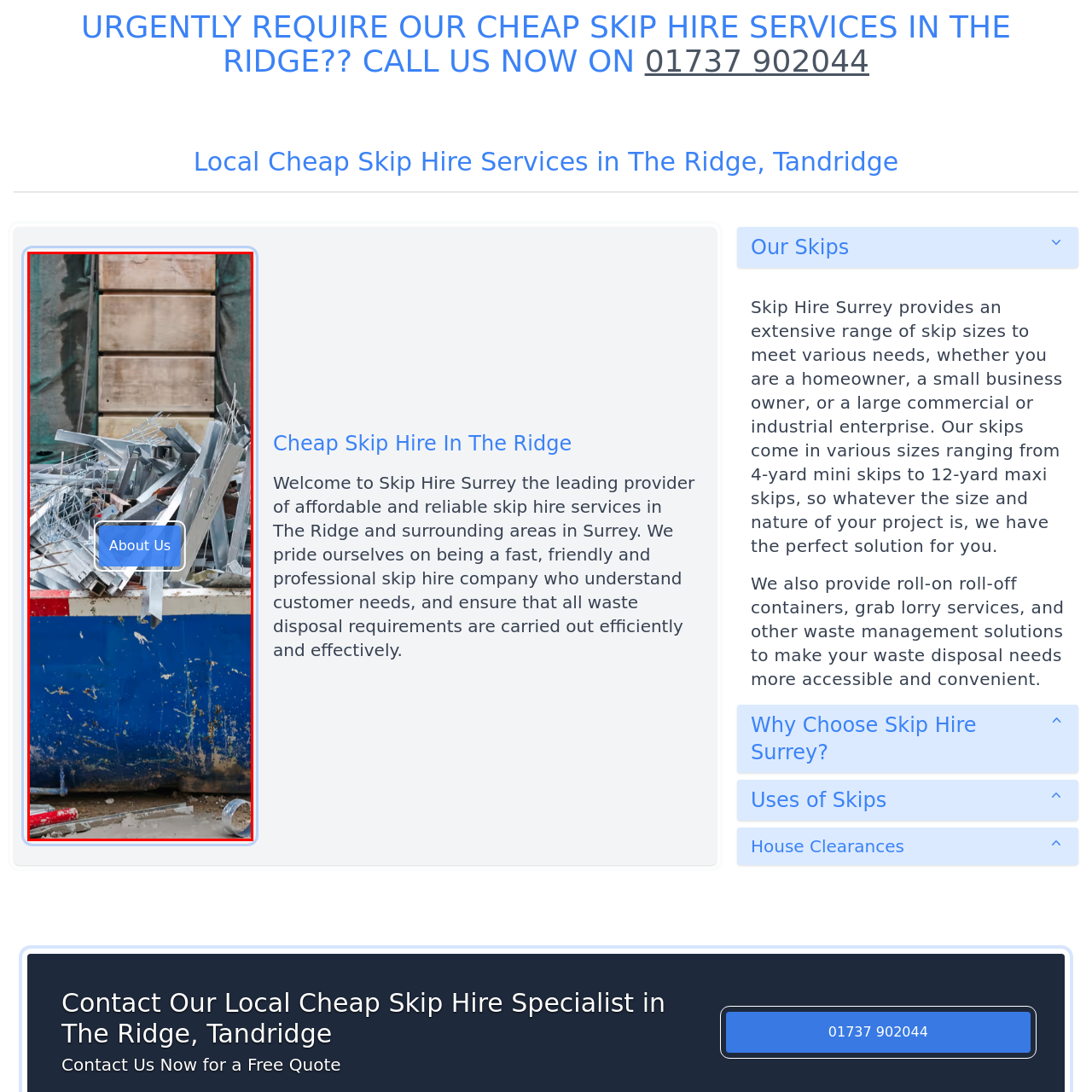Compose a thorough description of the image encased in the red perimeter.

The image showcases a colorful skip filled with various metal scraps, illustrating the essential services provided by Skip Hire Surrey. The skip, prominently featuring blue and red stripes, is stacked with different types of waste, including metal beams and wire mesh. Overlaying the image is a call-to-action button labeled "About Us," encouraging viewers to learn more about the company’s offerings. This visual emphasizes the firm’s commitment to effective waste management solutions in The Ridge and surrounding areas, aligning with their mission of providing affordable and reliable skip hire services.